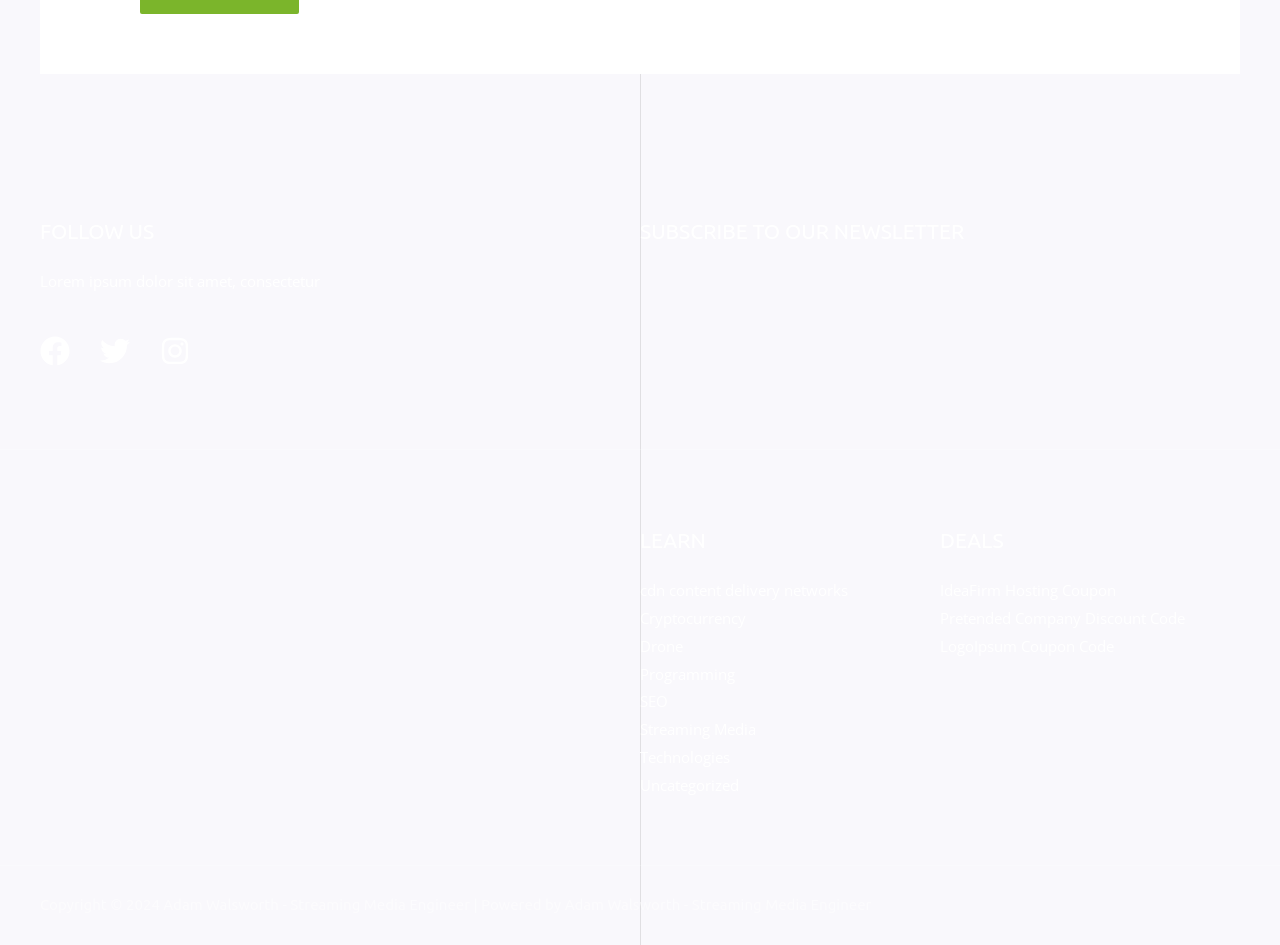Provide a single word or phrase to answer the given question: 
How many social media links are in the footer?

3